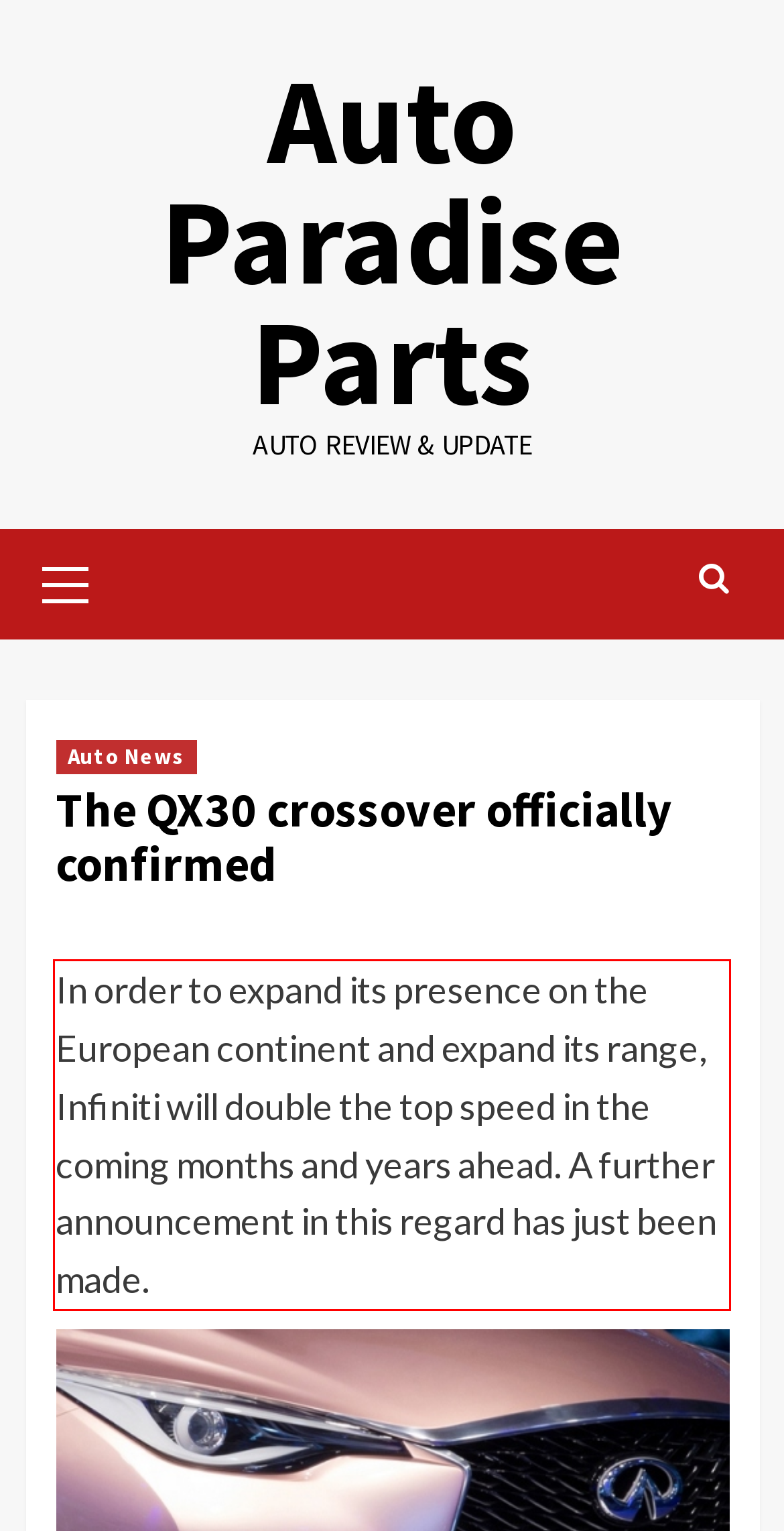Given a webpage screenshot, locate the red bounding box and extract the text content found inside it.

In order to expand its presence on the European continent and expand its range, Infiniti will double the top speed in the coming months and years ahead. A further announcement in this regard has just been made.